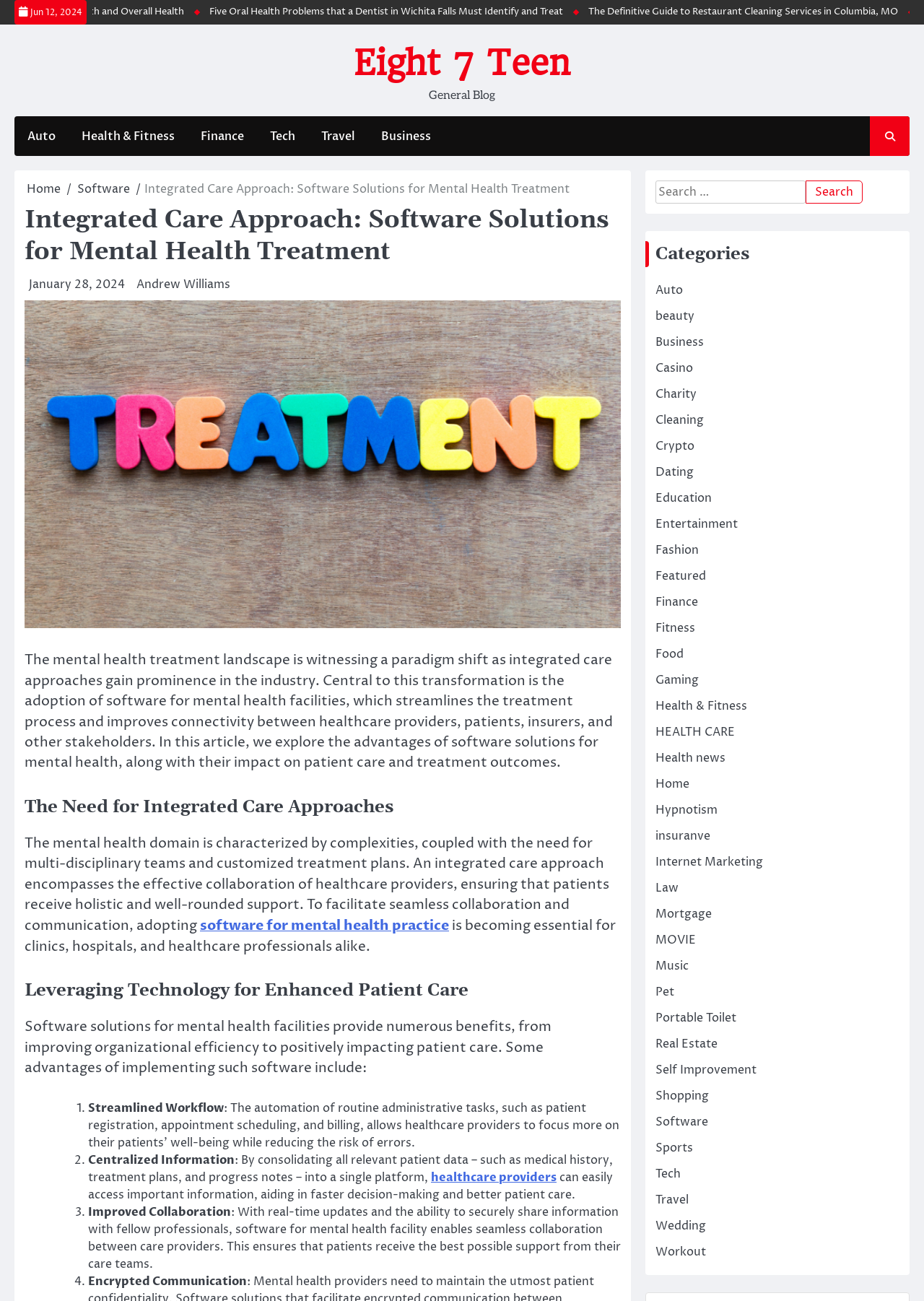Identify the bounding box coordinates for the UI element described as follows: "MOVIE". Ensure the coordinates are four float numbers between 0 and 1, formatted as [left, top, right, bottom].

[0.709, 0.717, 0.753, 0.729]